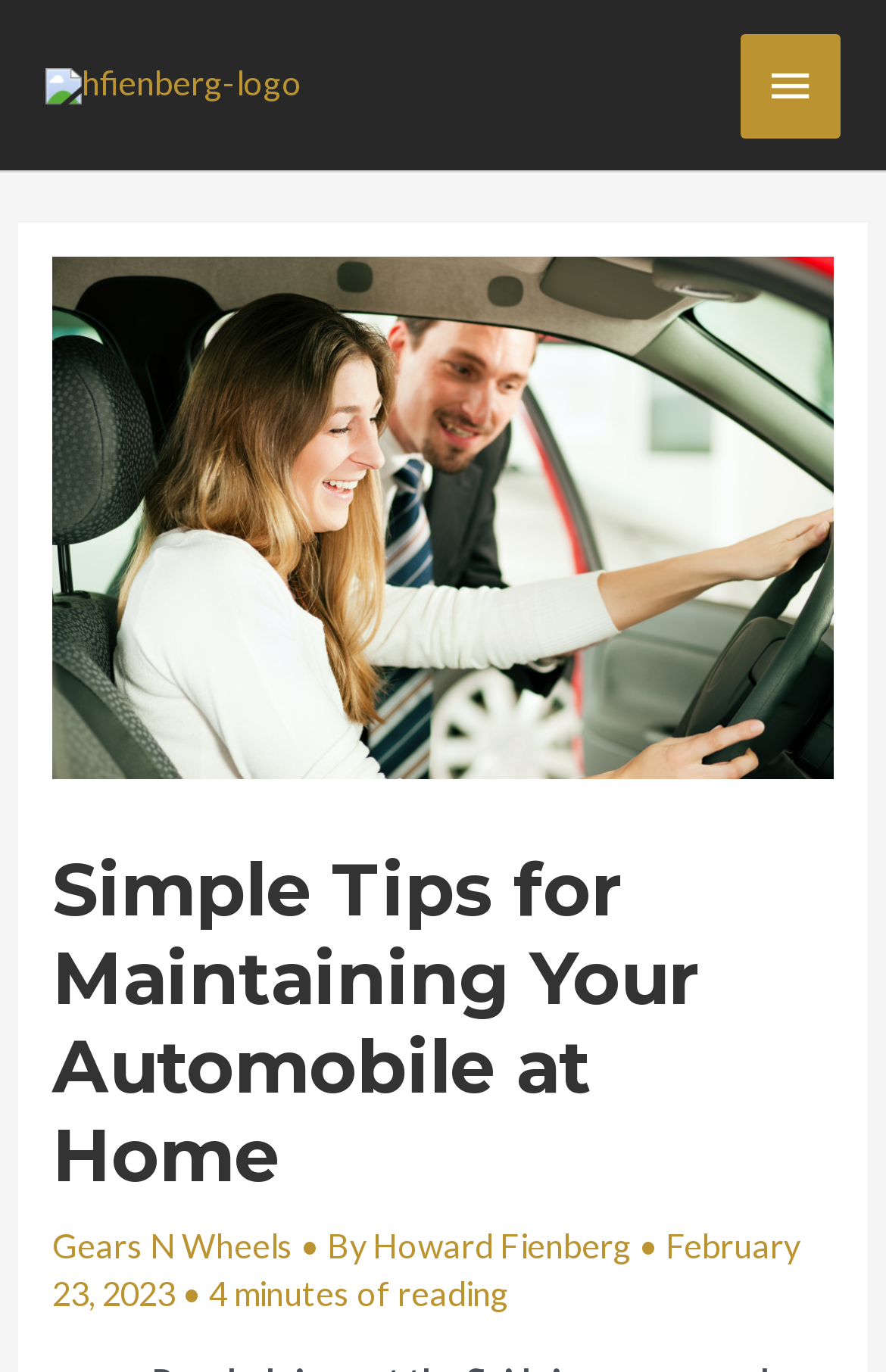Write a detailed summary of the webpage, including text, images, and layout.

The webpage is about taking care of an automobile at home, with a focus on simple maintenance tips. At the top left corner, there is a logo of "hfienberg" accompanied by an image. On the top right corner, there is a main menu button that, when expanded, controls the primary menu.

Below the logo, there is a header section that spans almost the entire width of the page. Within this section, there is an image related to a "test drive" on the left side, taking up about half of the header's height. To the right of the image, there is a heading that reads "Simple Tips for Maintaining Your Automobile at Home". 

Underneath the heading, there are three links: "Gears N Wheels", "Howard Fienberg", and a separator text "• By" in between the two links. To the right of these links, there is a text indicating the publication date, "February 23, 2023", and an estimate of the reading time, "4 minutes of reading".